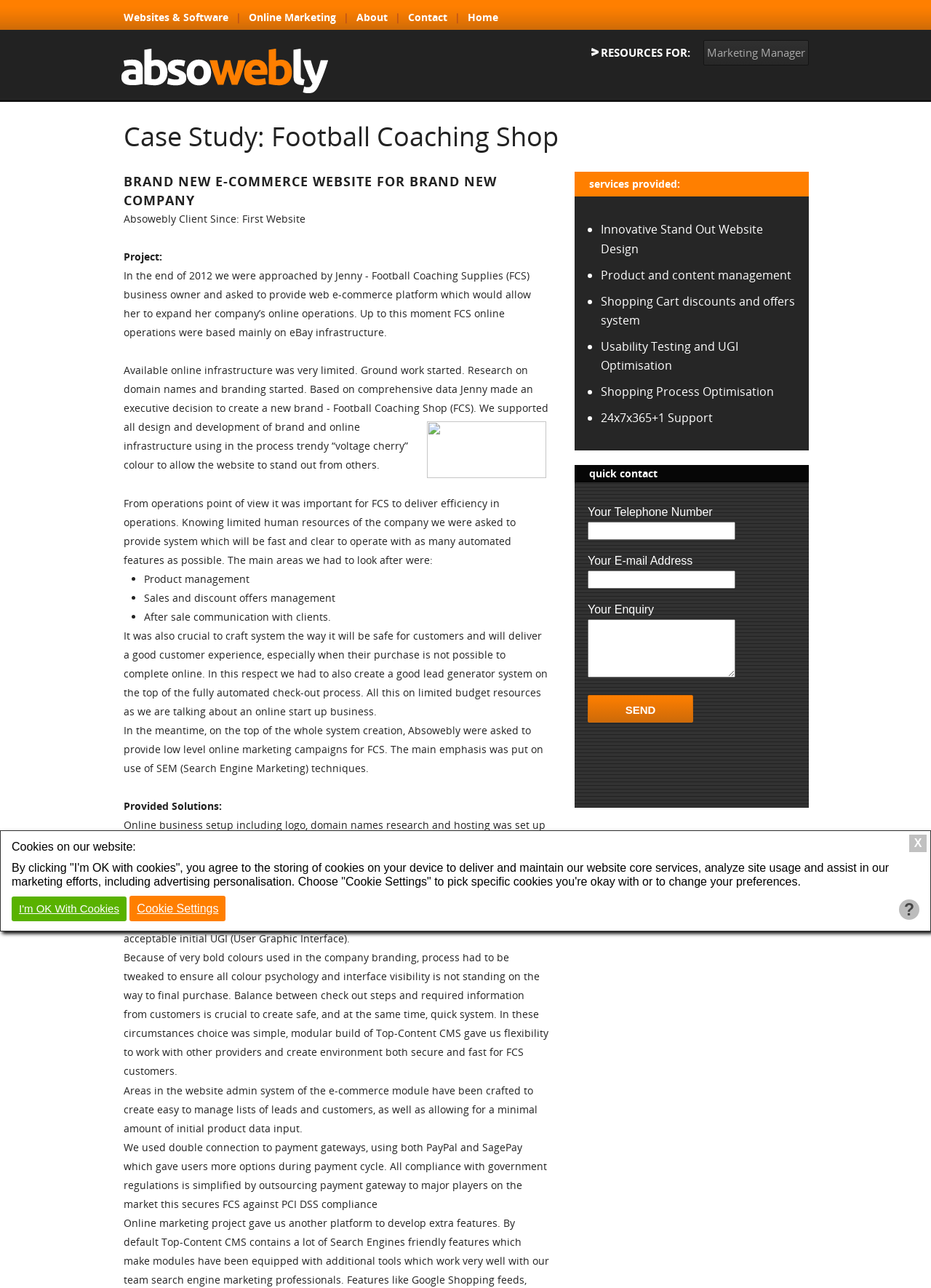Please identify the bounding box coordinates of where to click in order to follow the instruction: "Click on 'Home'".

[0.502, 0.006, 0.535, 0.021]